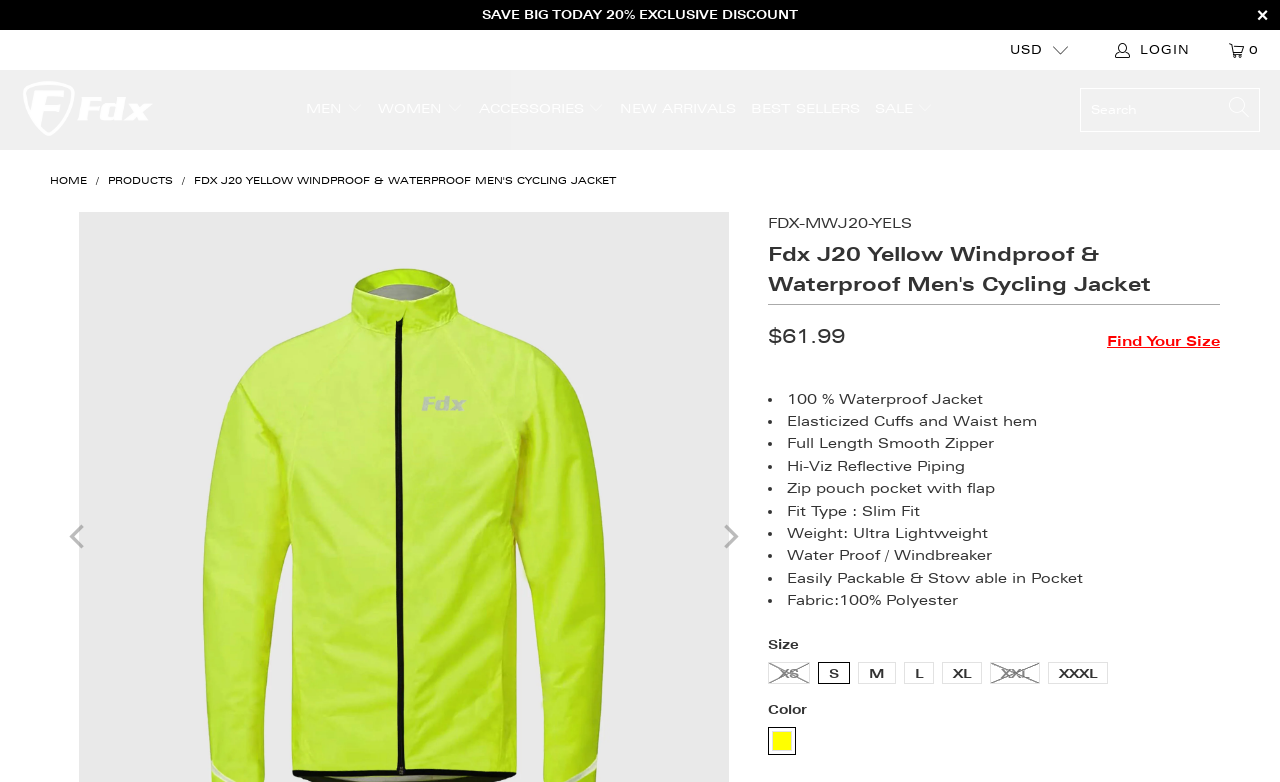Is the XXL size available?
Provide a concise answer using a single word or phrase based on the image.

No